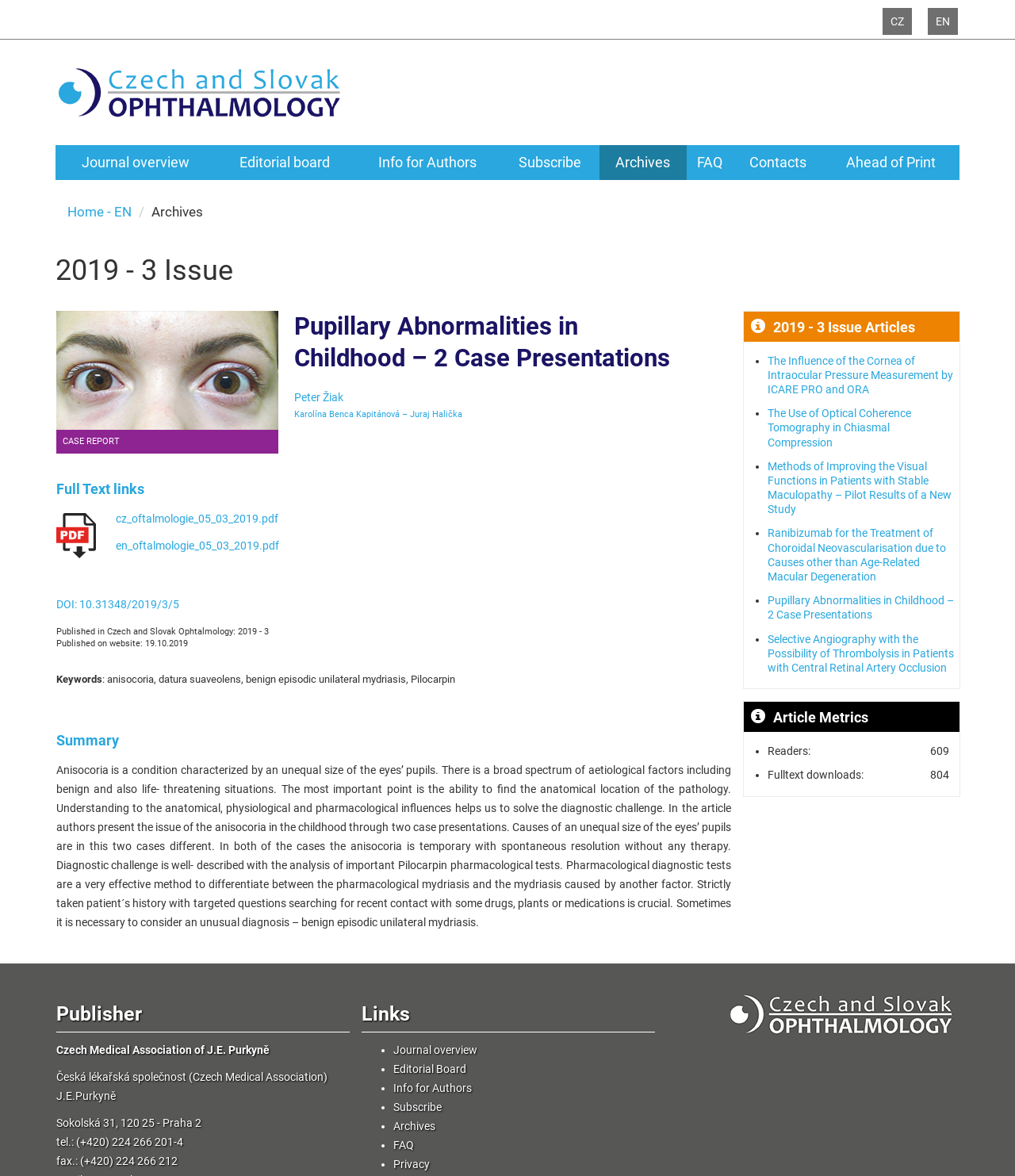Please identify the bounding box coordinates of the element on the webpage that should be clicked to follow this instruction: "Read full text of the article". The bounding box coordinates should be given as four float numbers between 0 and 1, formatted as [left, top, right, bottom].

[0.114, 0.435, 0.274, 0.446]